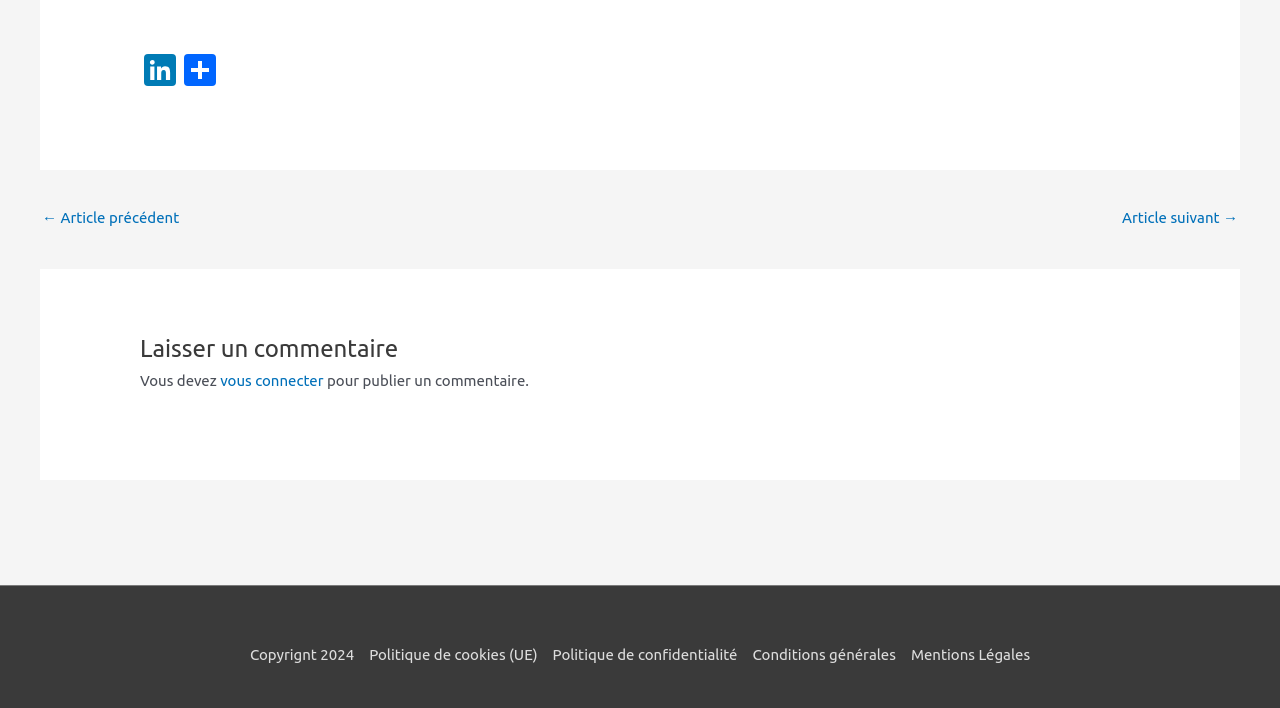What is the purpose of the 'Laisser un commentaire' section?
Please give a detailed and elaborate answer to the question.

The 'Laisser un commentaire' section is a heading element that indicates the purpose of the section below it. The section contains text that says 'Vous devez vous connecter pour publier un commentaire', which suggests that users need to log in to leave a comment. Therefore, the purpose of this section is to allow users to leave a comment.